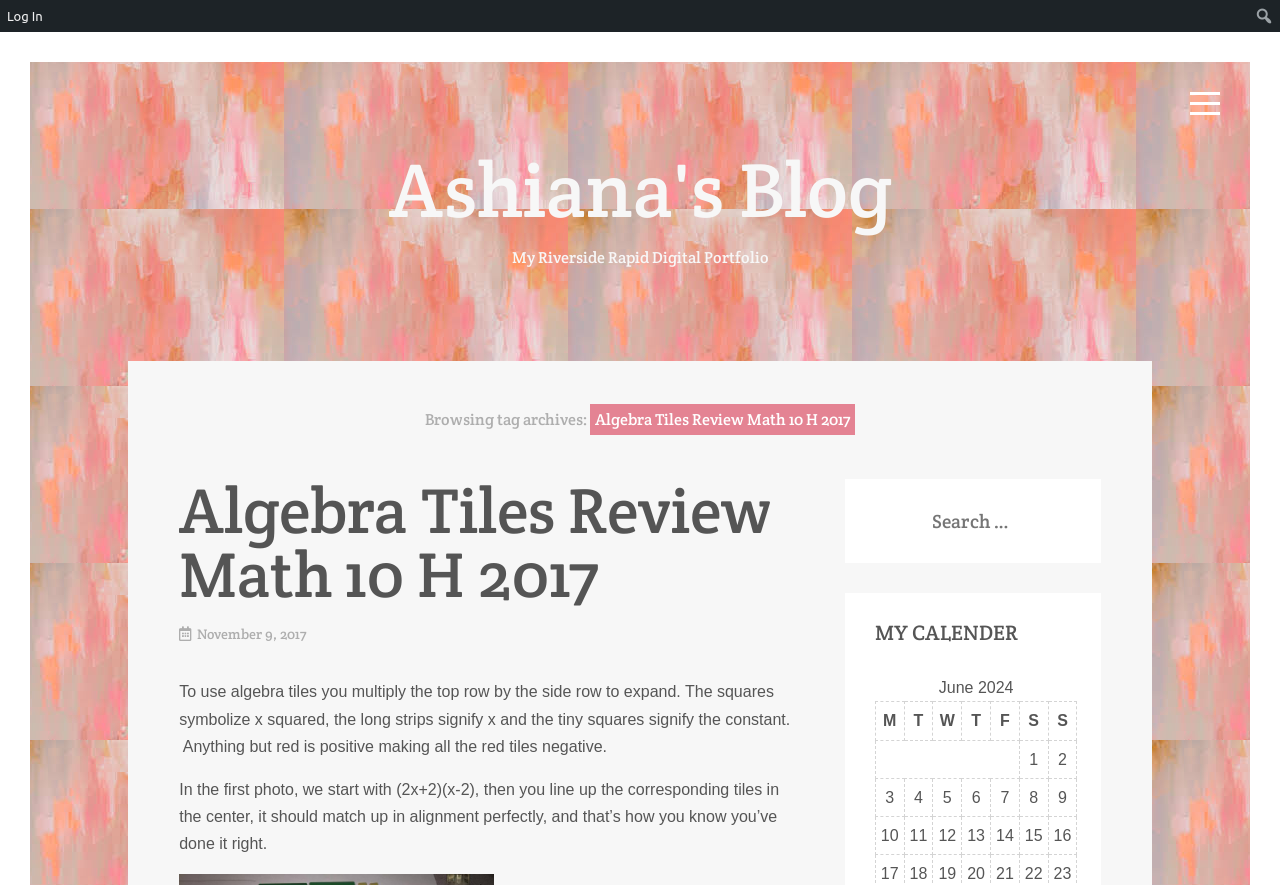Determine the primary headline of the webpage.

Algebra Tiles Review Math 10 H 2017